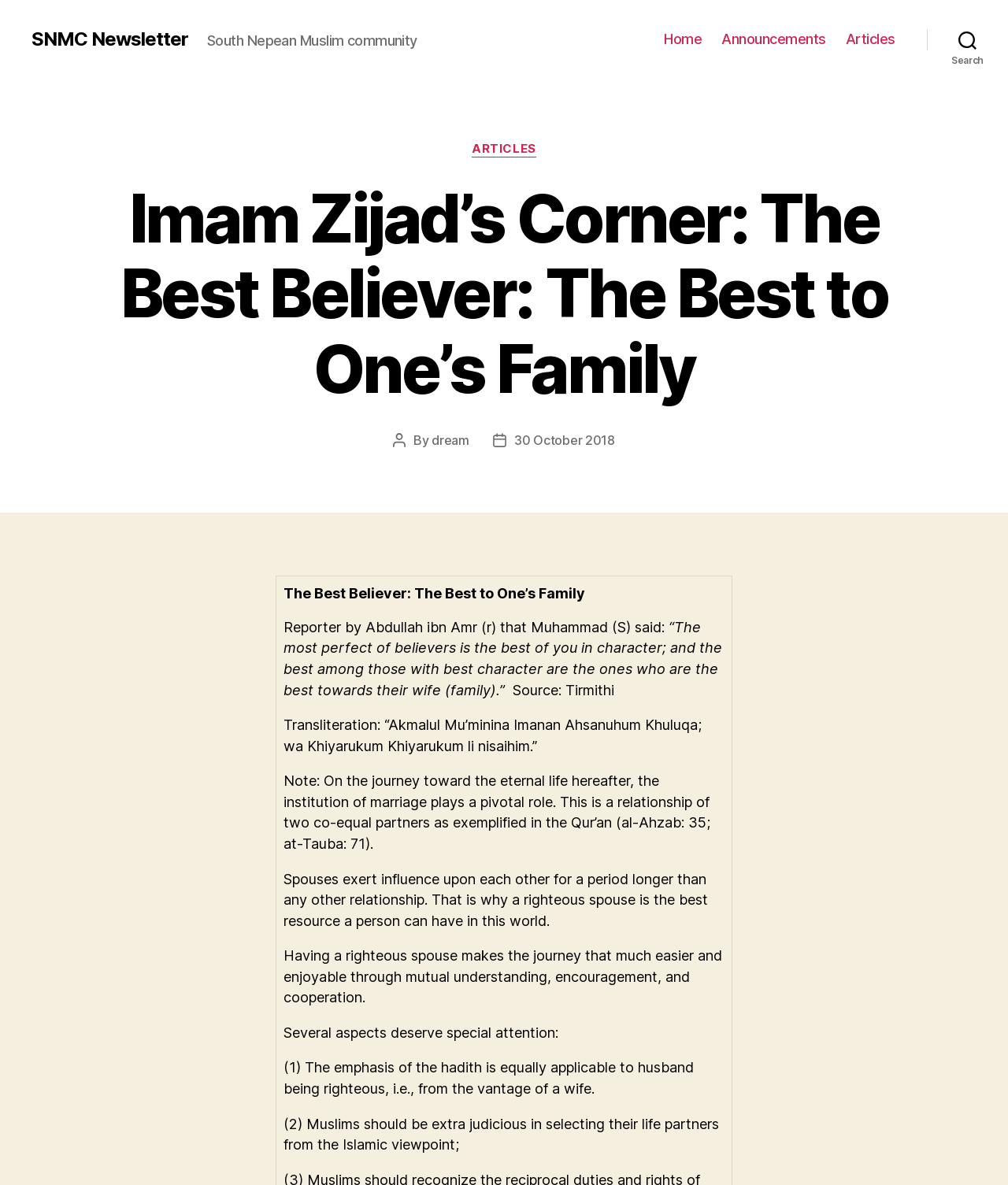Construct a comprehensive caption that outlines the webpage's structure and content.

The webpage is titled "Imam Zijad's Corner: The Best Believer: The Best to One's Family" and appears to be an article or blog post from the SNMC Newsletter. At the top left, there is a link to the SNMC Newsletter, accompanied by a static text "South Nepean Muslim community". 

Below this, there is a horizontal navigation bar with three links: "Home", "Announcements", and "Articles", aligned from left to right. To the right of the navigation bar, there is a search button.

The main content of the webpage is a header section that spans almost the entire width of the page. Within this section, there is a heading that displays the title of the article, "Imam Zijad's Corner: The Best Believer: The Best to One's Family". Below the heading, there are several lines of text, including "Post author" and "By" followed by a link to the author's name, "dream". Additionally, there is a "Post date" section with a link to the date "30 October 2018".